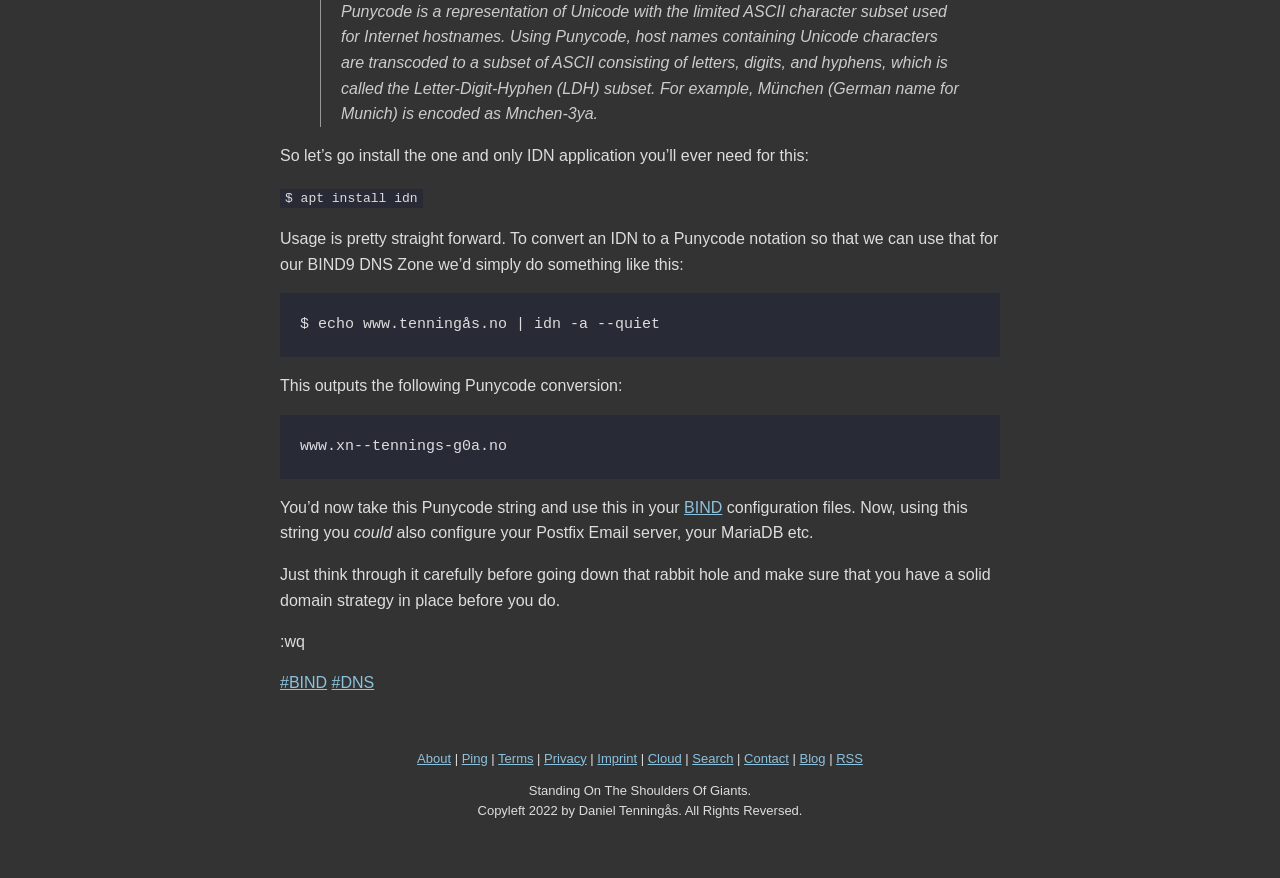What command is used to install IDN application?
Answer the question with a single word or phrase, referring to the image.

apt install idn